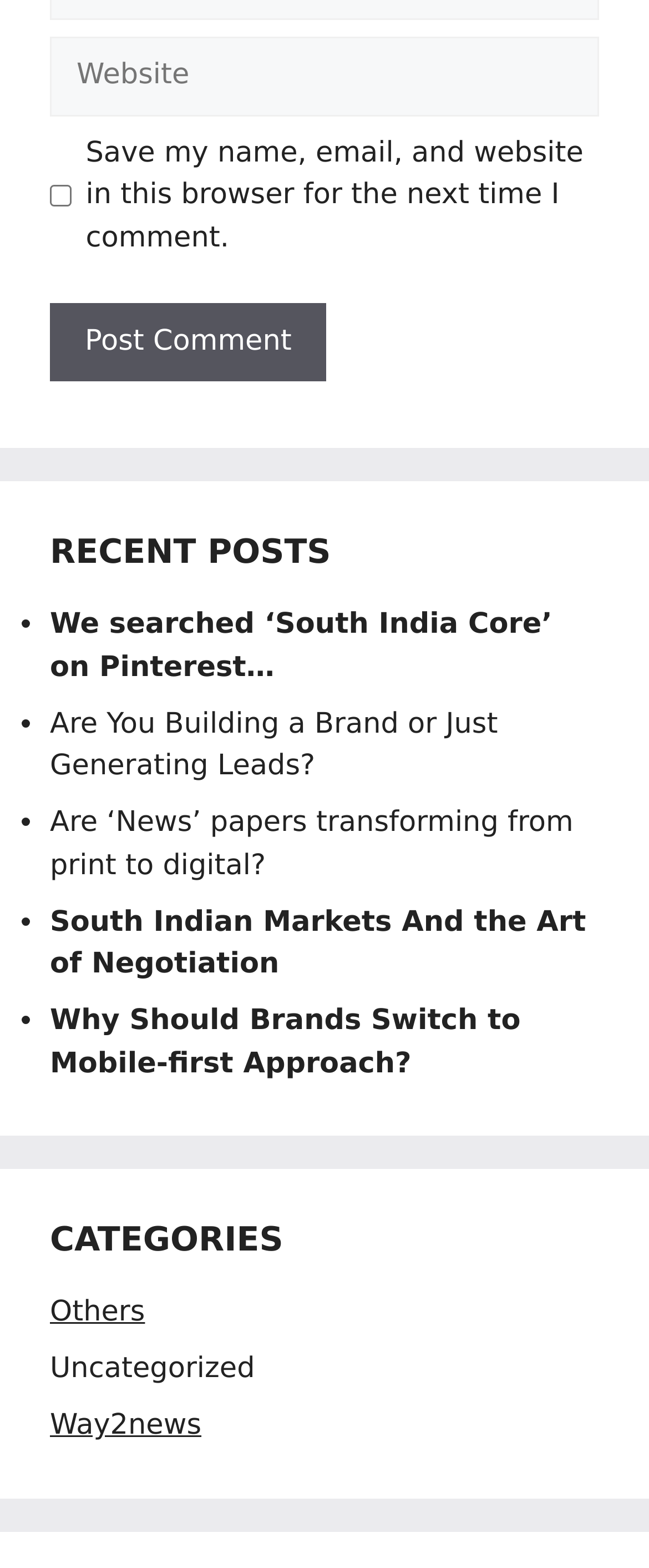What is the last category listed?
Your answer should be a single word or phrase derived from the screenshot.

Way2news